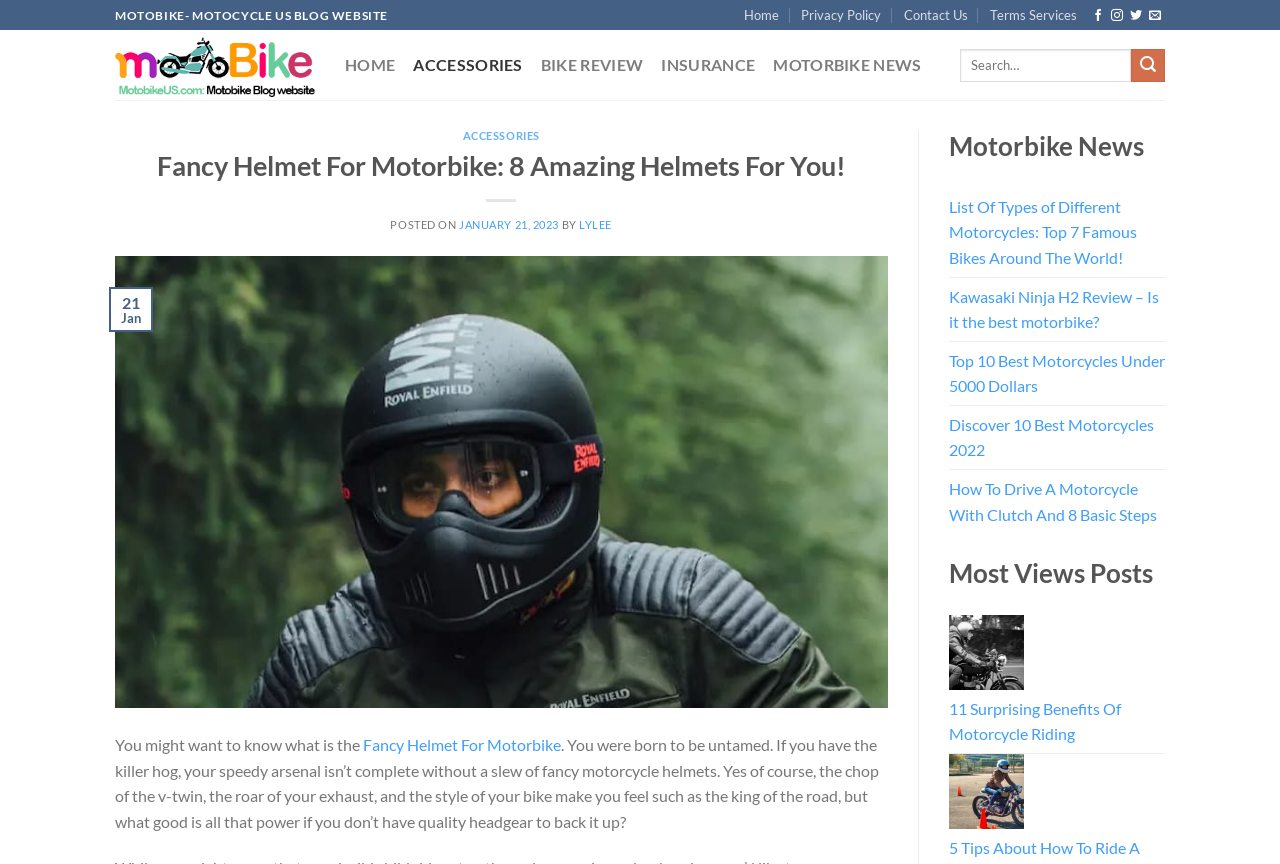Pinpoint the bounding box coordinates of the clickable area needed to execute the instruction: "Search for motorbike accessories". The coordinates should be specified as four float numbers between 0 and 1, i.e., [left, top, right, bottom].

[0.75, 0.056, 0.91, 0.095]